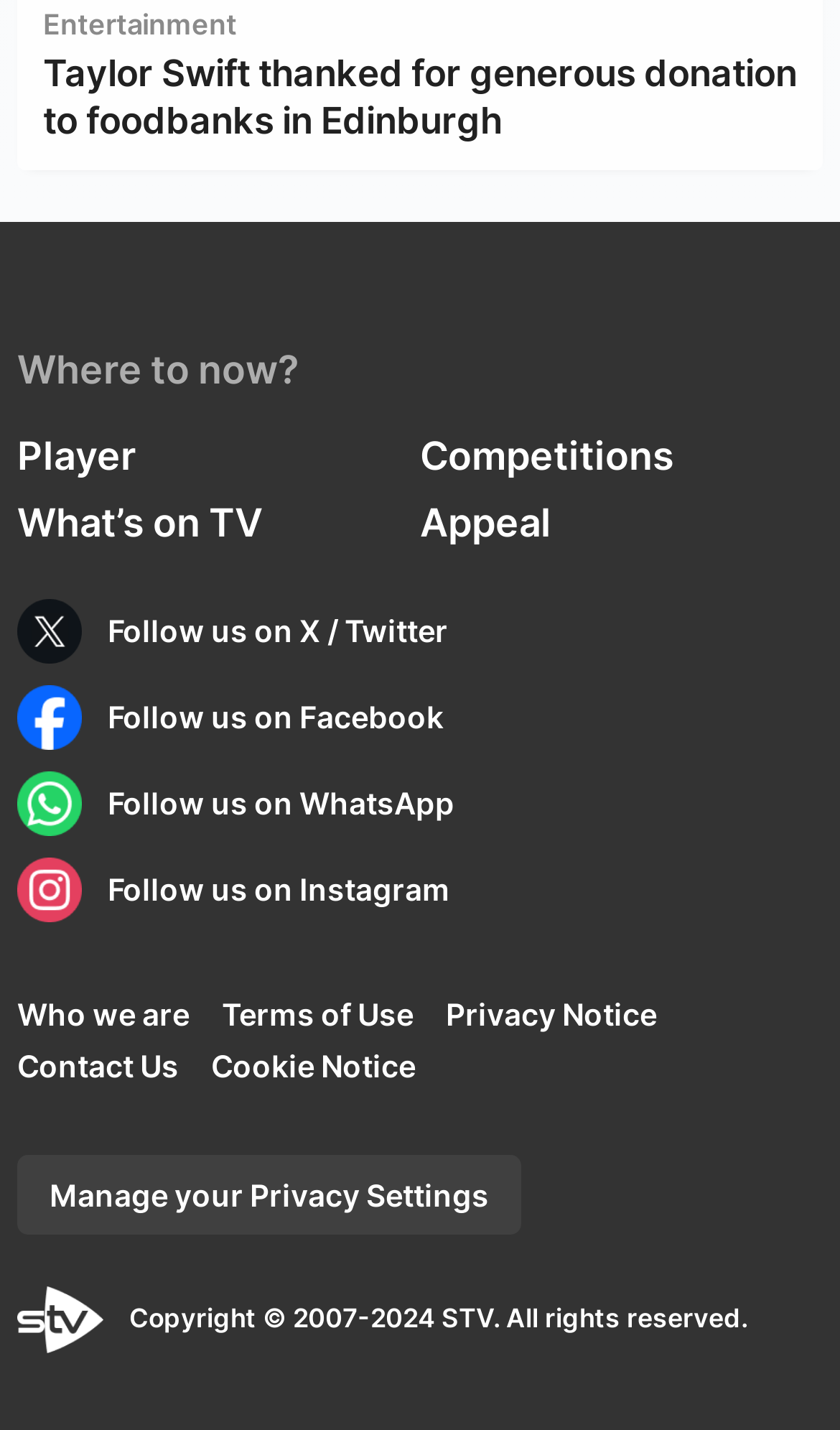Reply to the question with a single word or phrase:
What is the name of the singer mentioned?

Taylor Swift